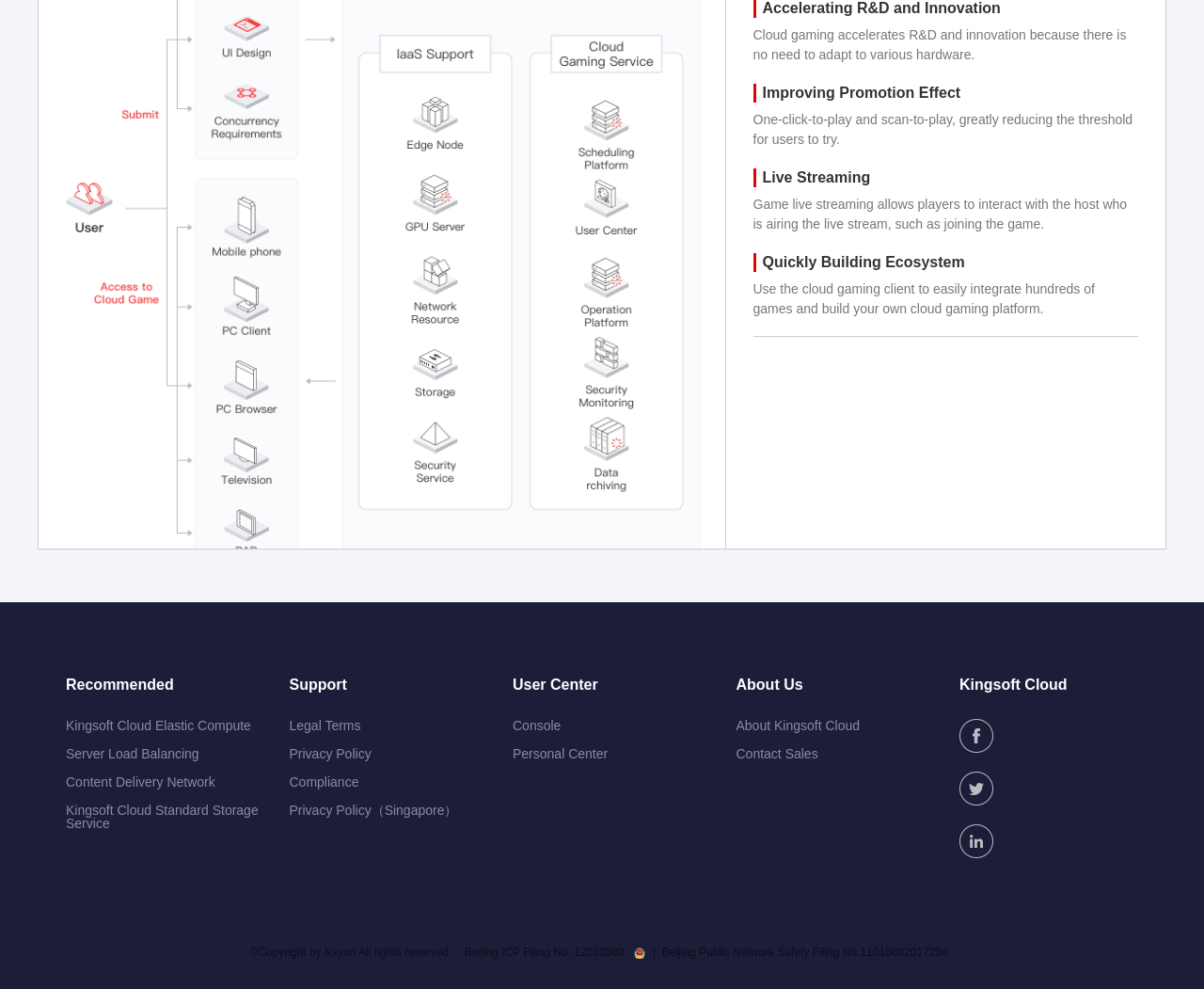Please indicate the bounding box coordinates of the element's region to be clicked to achieve the instruction: "Learn about Kingsoft Cloud". Provide the coordinates as four float numbers between 0 and 1, i.e., [left, top, right, bottom].

[0.611, 0.719, 0.797, 0.748]